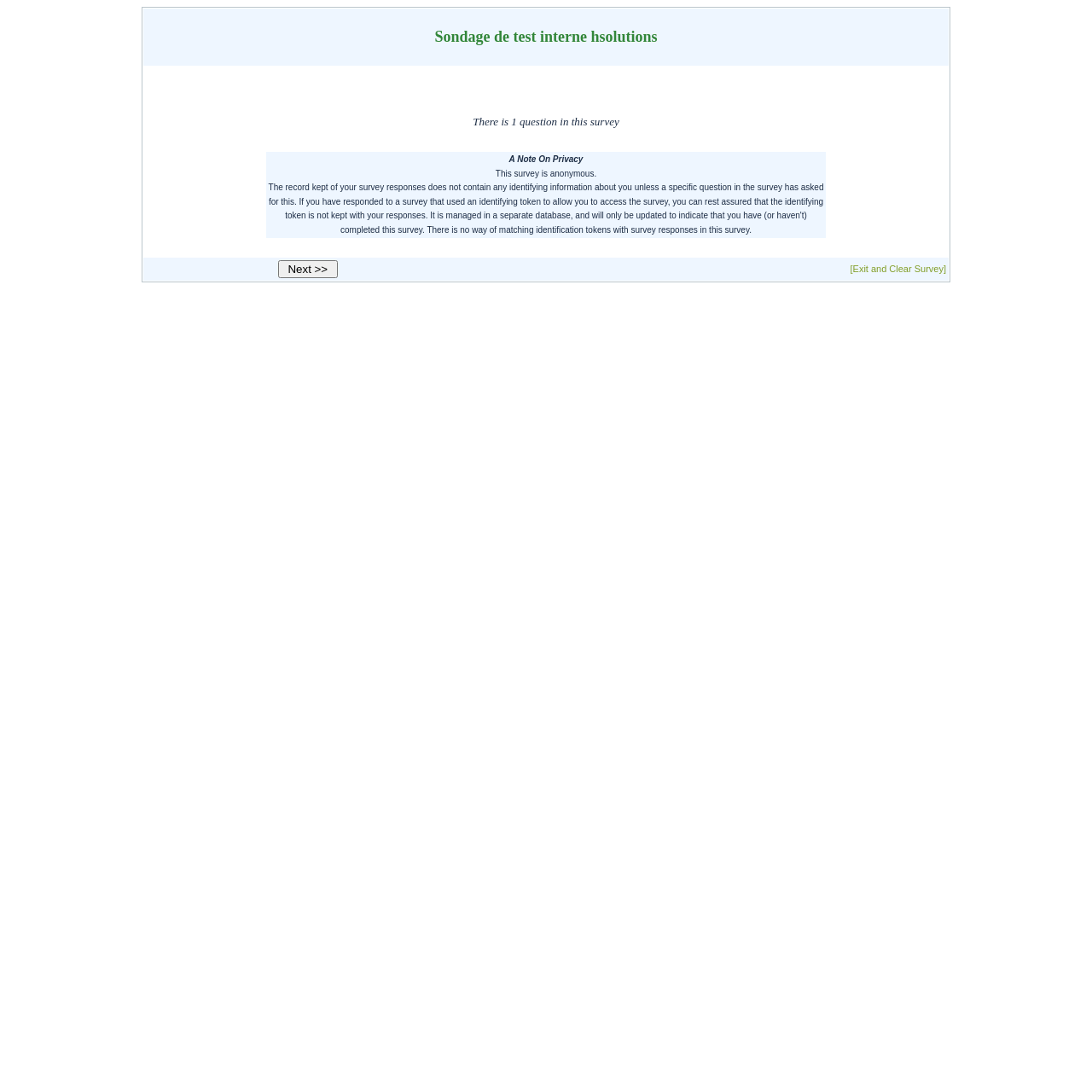Answer in one word or a short phrase: 
What is the purpose of the 'Next >>' button?

To proceed to the next step